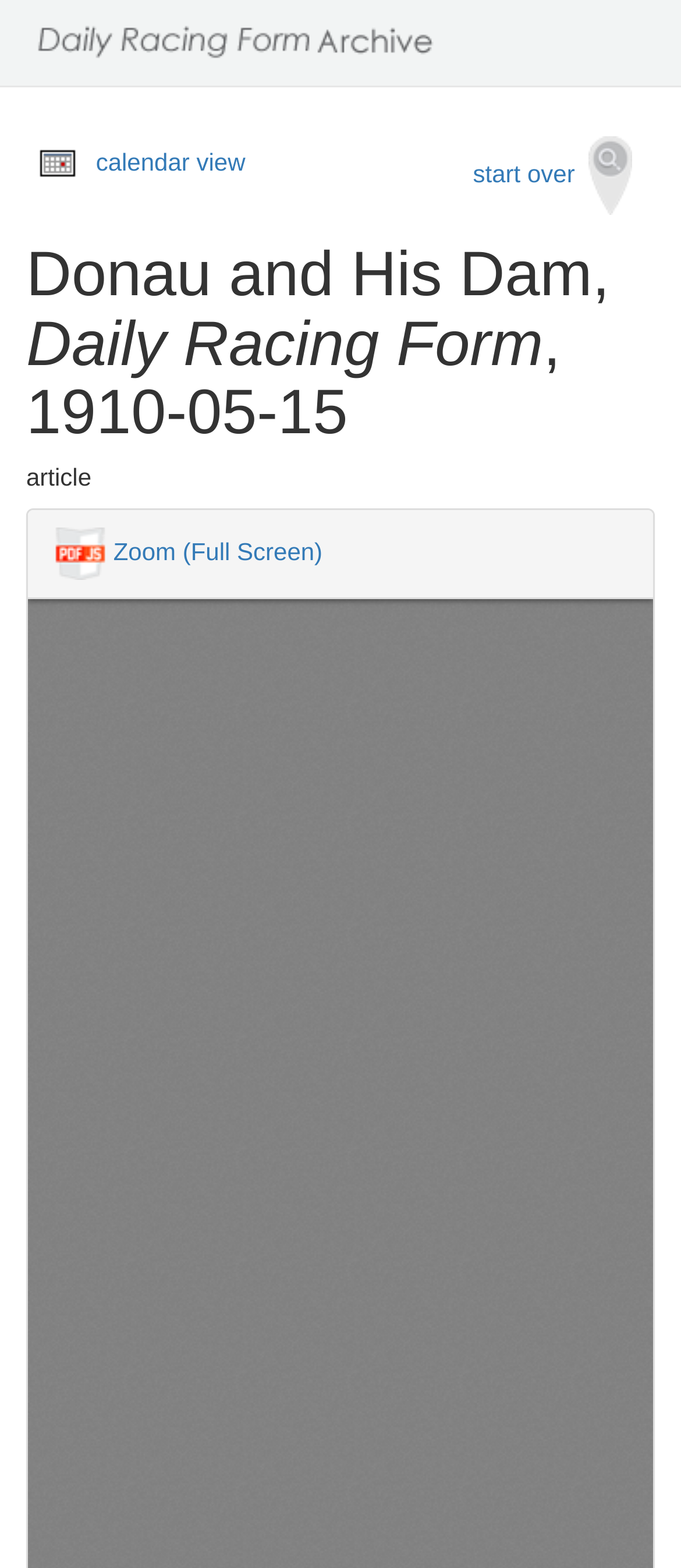Create a detailed description of the webpage's content and layout.

The webpage appears to be an archived article from the Daily Racing Form, specifically from May 15, 1910, titled "Donau and His Dam". 

At the top of the page, there is a calendar icon, accompanied by a "calendar view" link. To the right of these elements, there is a "start over" link, which is paired with a search icon. 

Below these navigation elements, the title of the article "Donau and His Dam, Daily Racing Form, 1910-05-15" is prominently displayed. 

Further down, there is a secondary heading labeled "article", which likely introduces the content of the archived piece. 

On the left side of the page, there is a small image of the PDFjs logo. Nearby, a link to "Zoom (Full Screen)" is available, suggesting that the article can be viewed in a larger format.